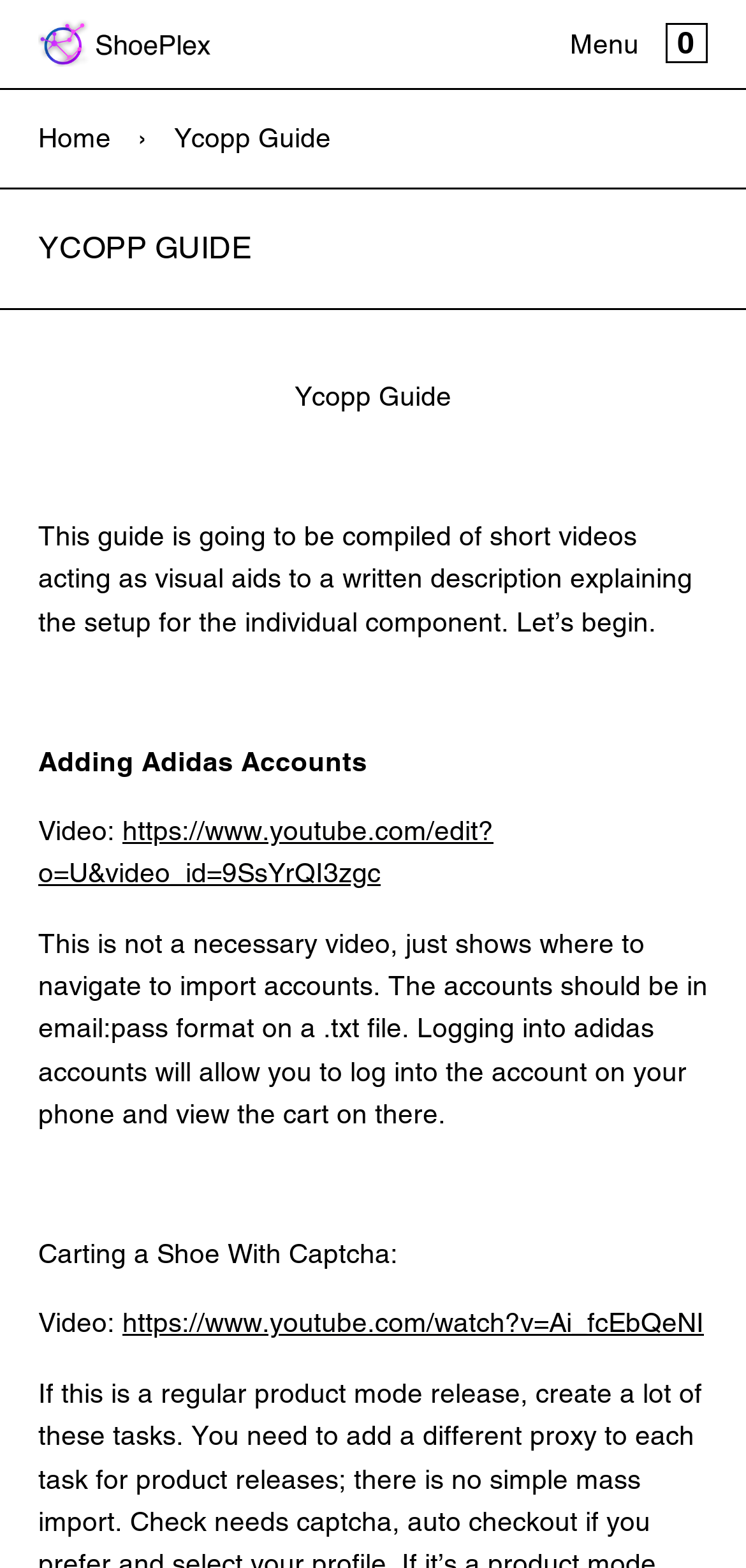What is the purpose of the second video? Examine the screenshot and reply using just one word or a brief phrase.

Carting a shoe with captcha